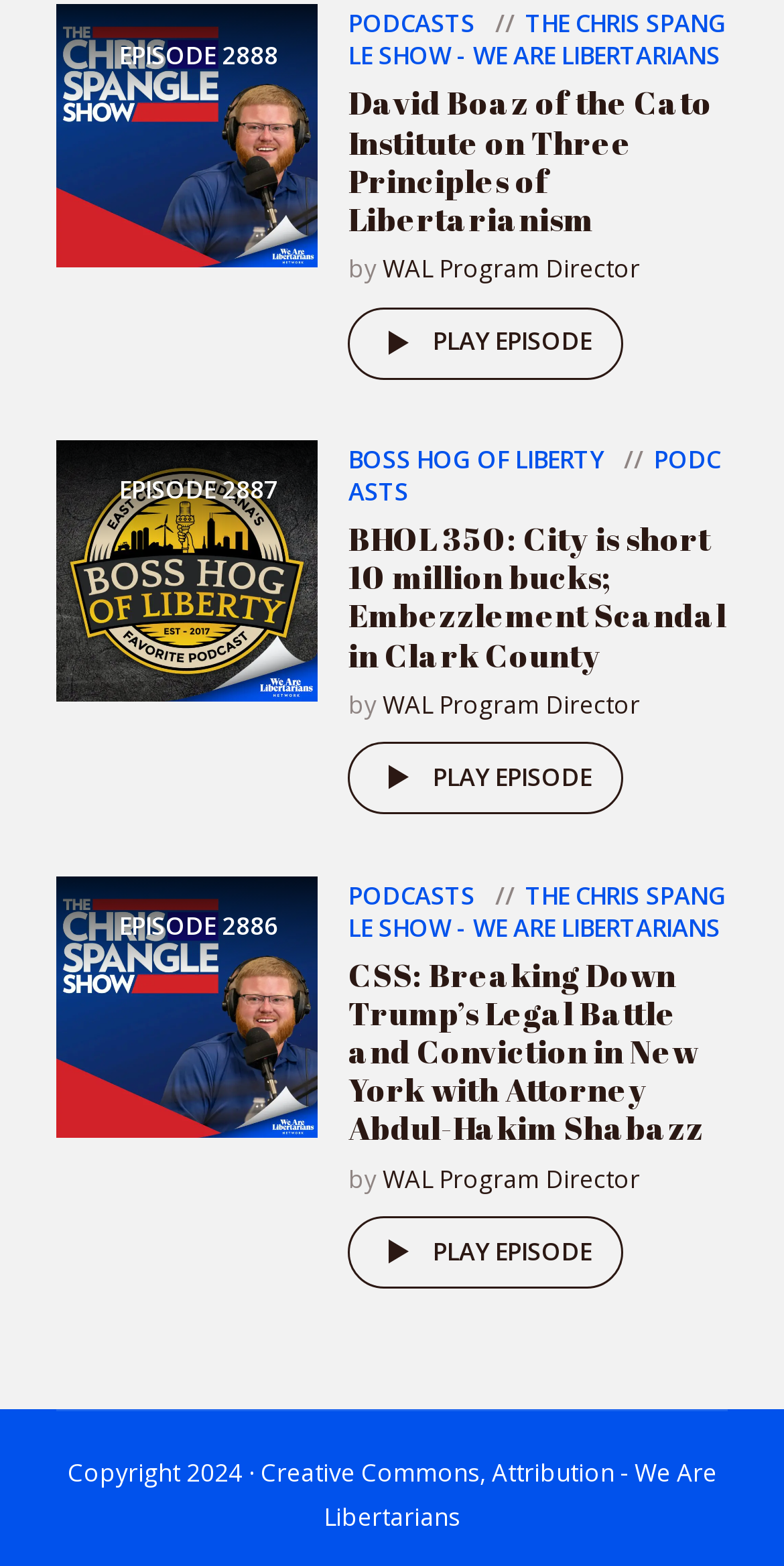Can you identify the bounding box coordinates of the clickable region needed to carry out this instruction: 'Go to the Chris Spangle Show'? The coordinates should be four float numbers within the range of 0 to 1, stated as [left, top, right, bottom].

[0.445, 0.004, 0.927, 0.047]